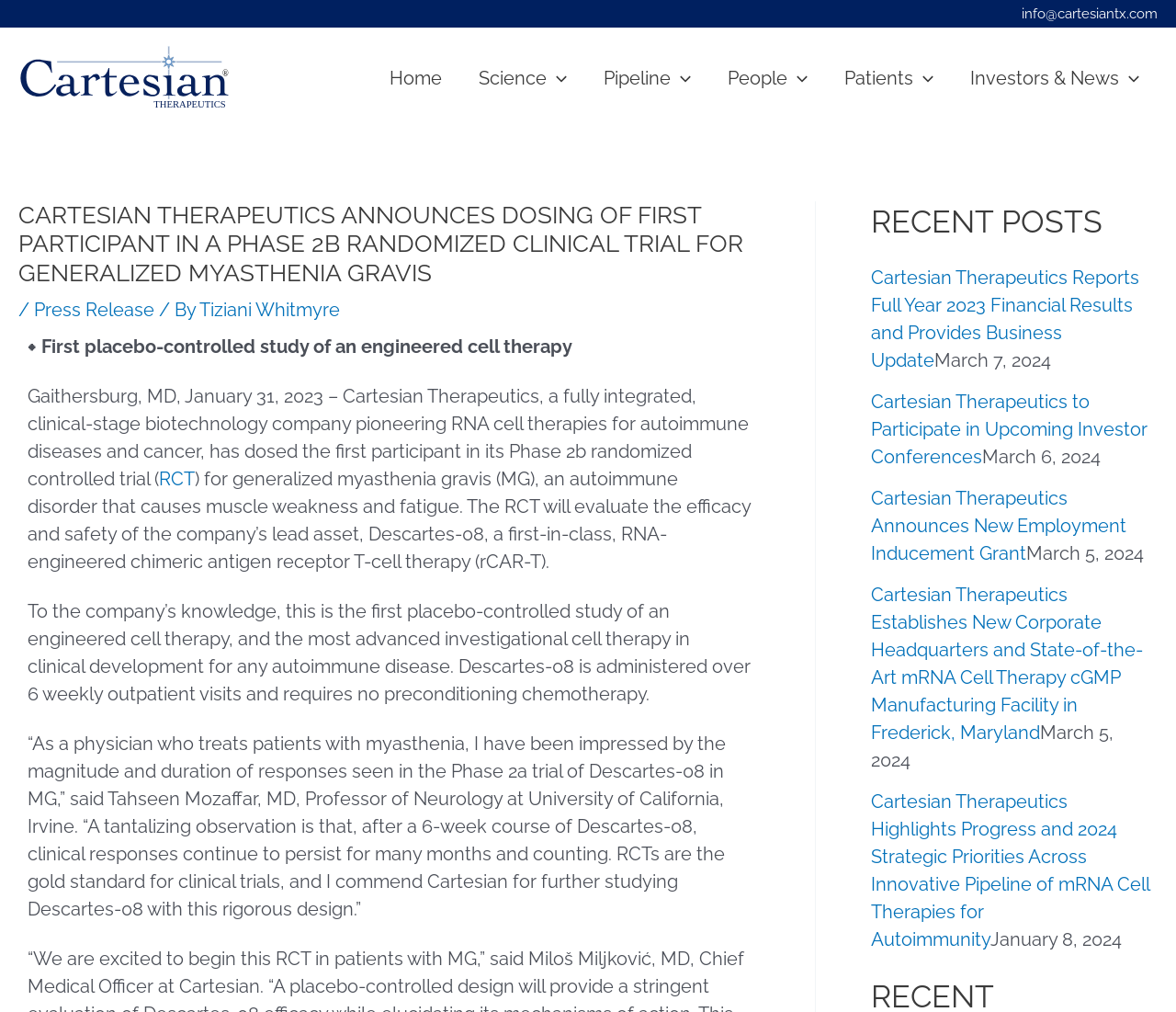Provide the bounding box coordinates of the HTML element this sentence describes: "Investors & News".

[0.809, 0.04, 0.984, 0.113]